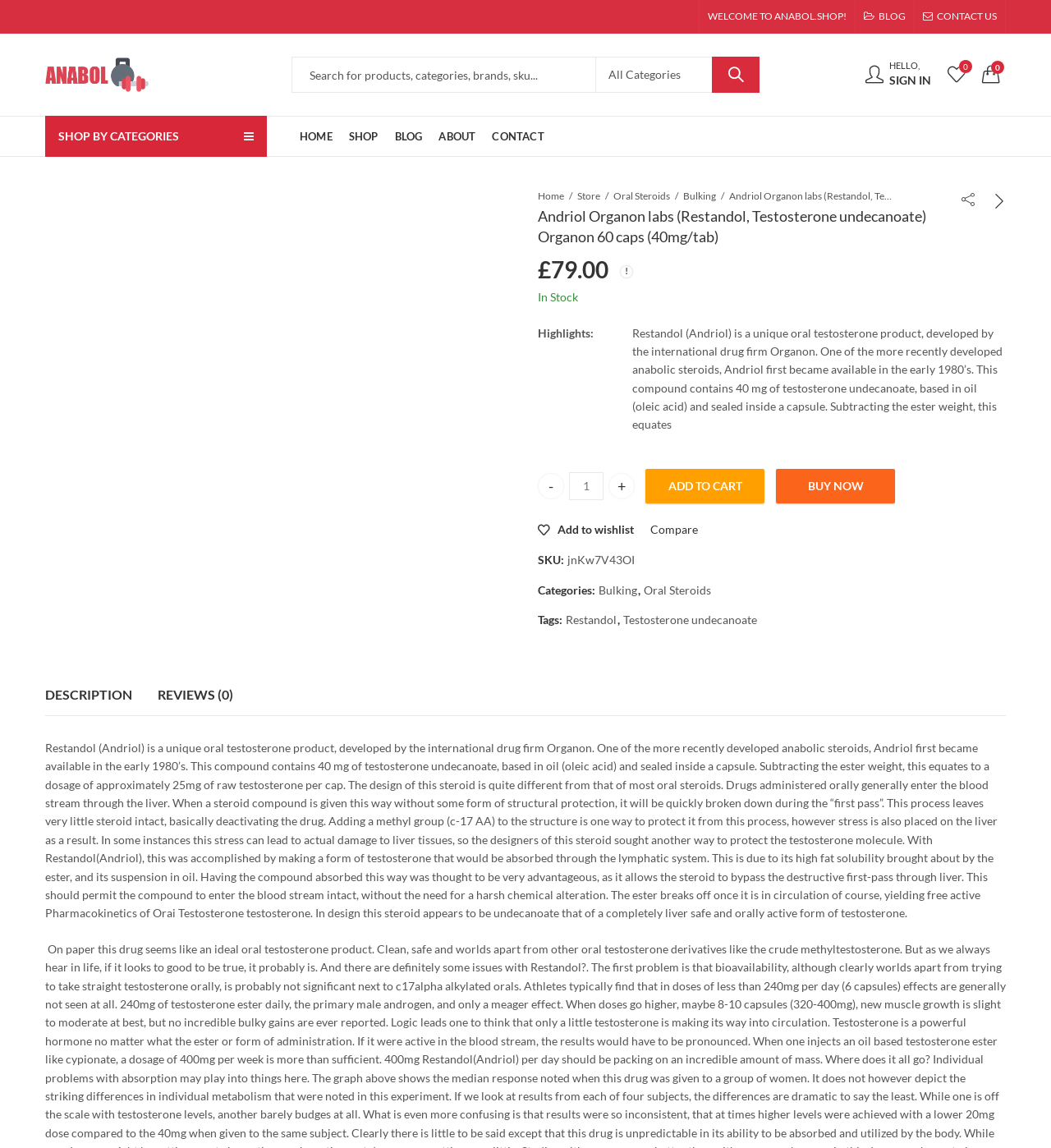Could you find the bounding box coordinates of the clickable area to complete this instruction: "Buy now"?

[0.738, 0.408, 0.852, 0.438]